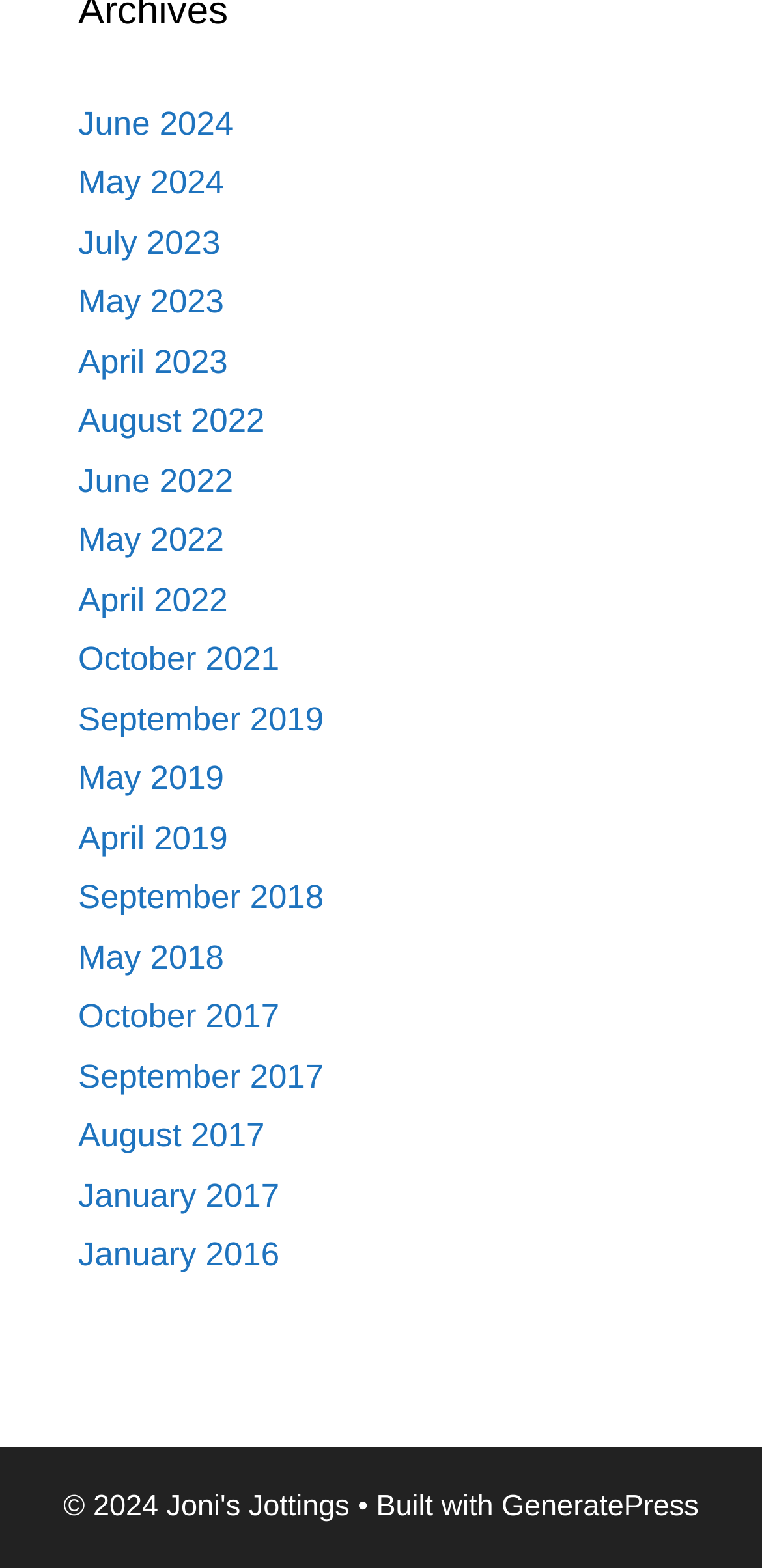Please identify the bounding box coordinates of the clickable element to fulfill the following instruction: "View June 2024". The coordinates should be four float numbers between 0 and 1, i.e., [left, top, right, bottom].

[0.103, 0.067, 0.306, 0.091]